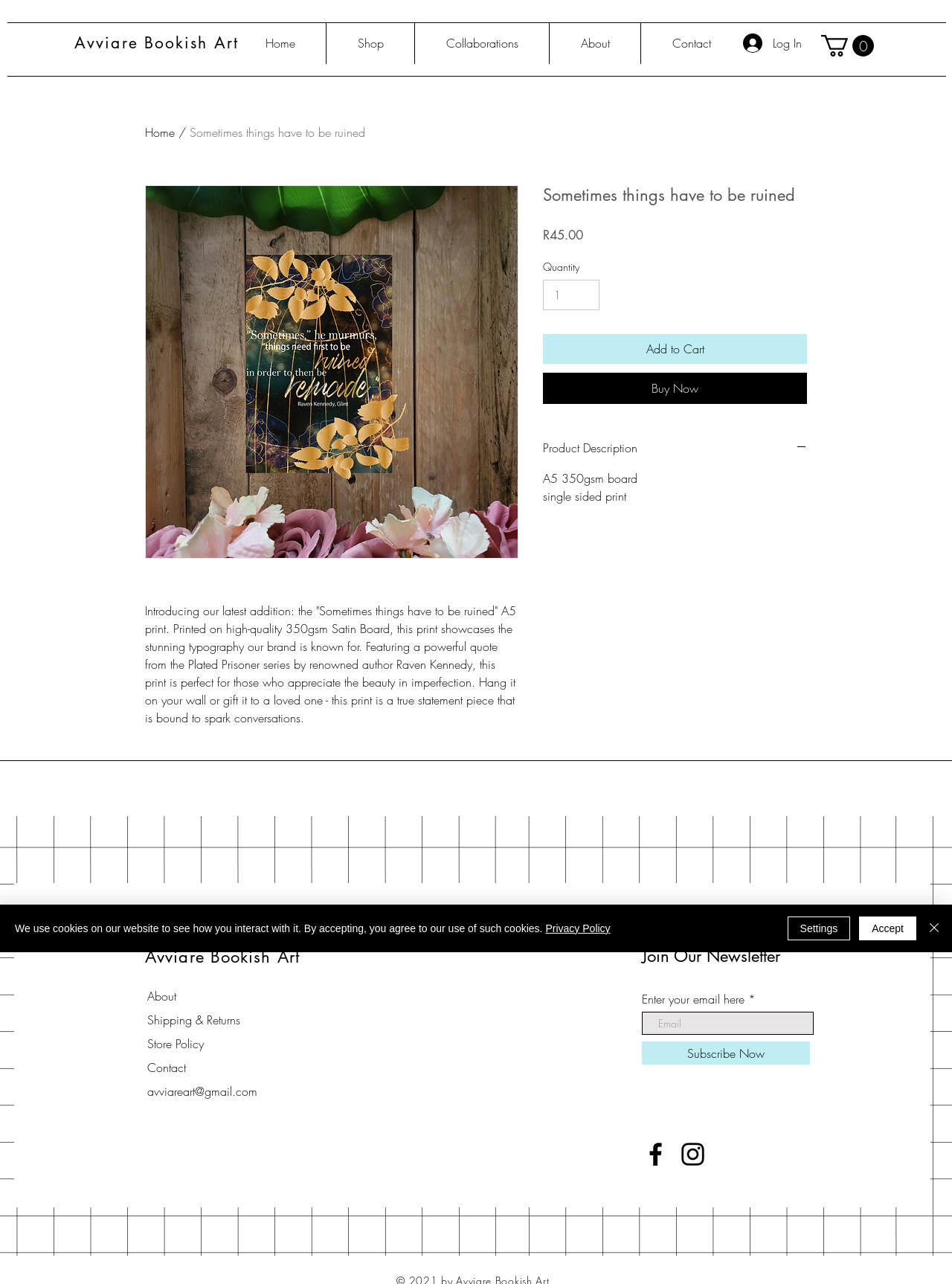Please give the bounding box coordinates of the area that should be clicked to fulfill the following instruction: "View the 'Sometimes things have to be ruined' print". The coordinates should be in the format of four float numbers from 0 to 1, i.e., [left, top, right, bottom].

[0.153, 0.145, 0.544, 0.435]